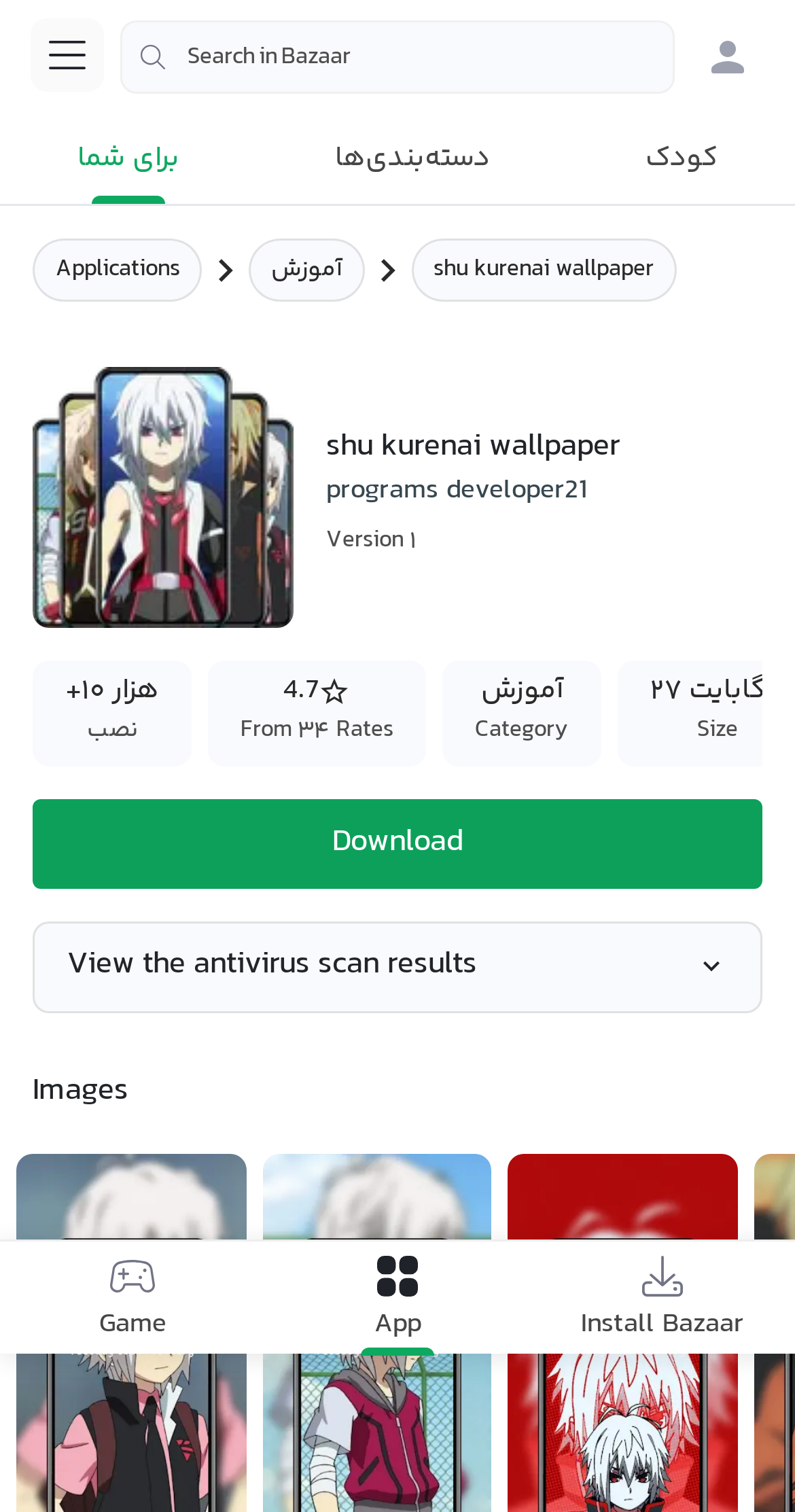What is the main title displayed on this webpage?

shu kurenai wallpaper